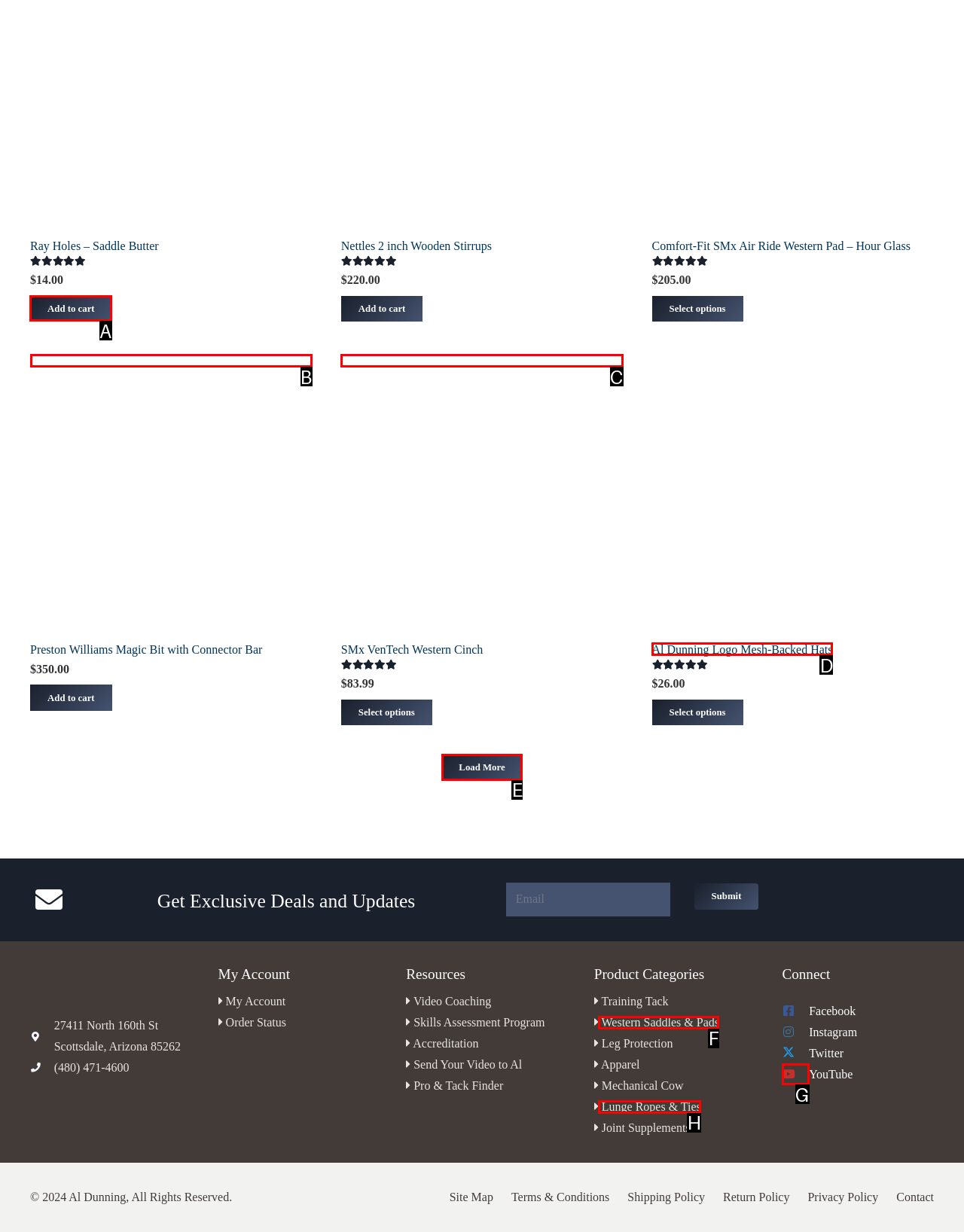Identify the HTML element that should be clicked to accomplish the task: Add Ray Holes – Saddle Butter to cart
Provide the option's letter from the given choices.

A